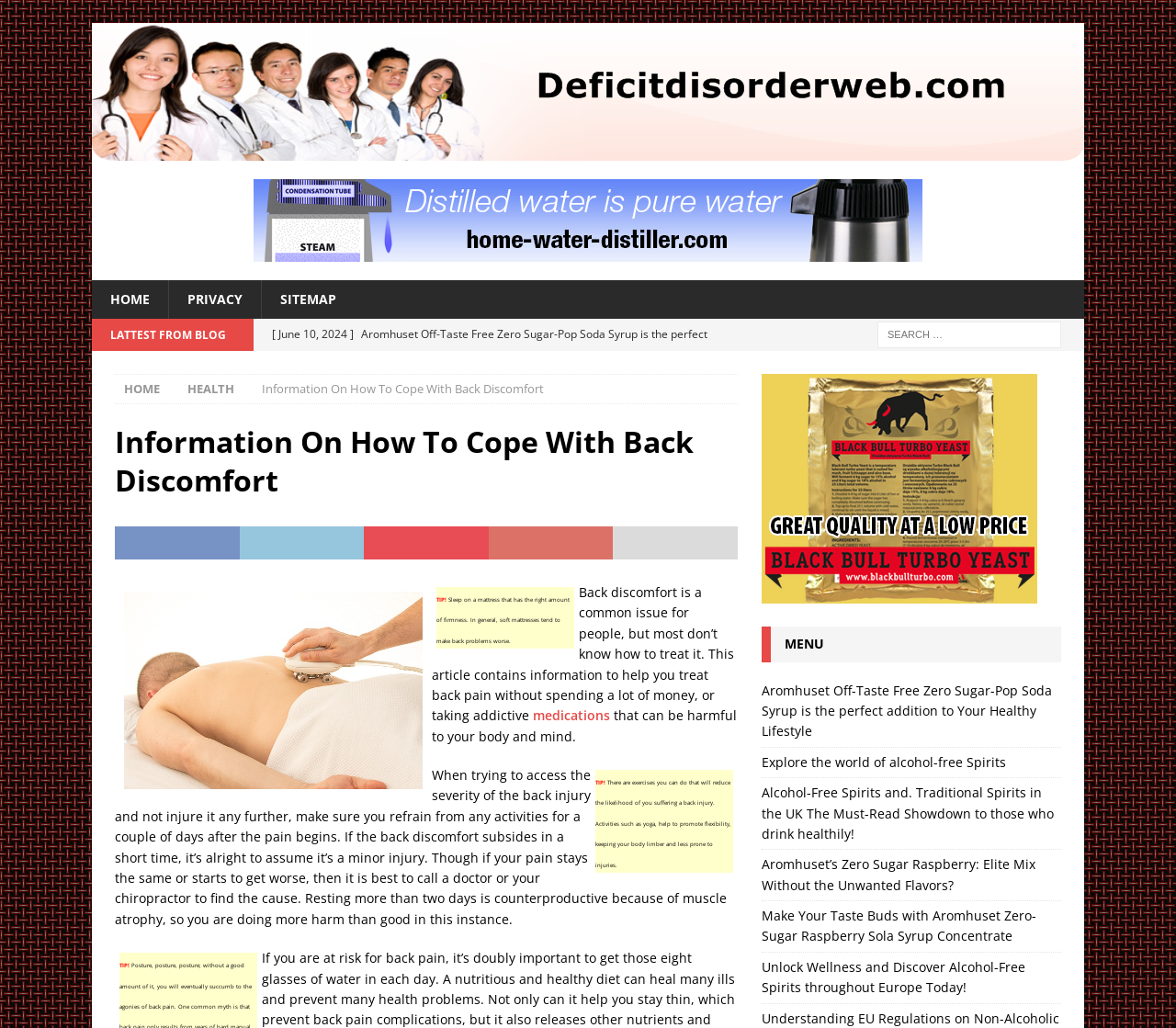What is recommended for back pain?
Please answer using one word or phrase, based on the screenshot.

Right firmness mattress